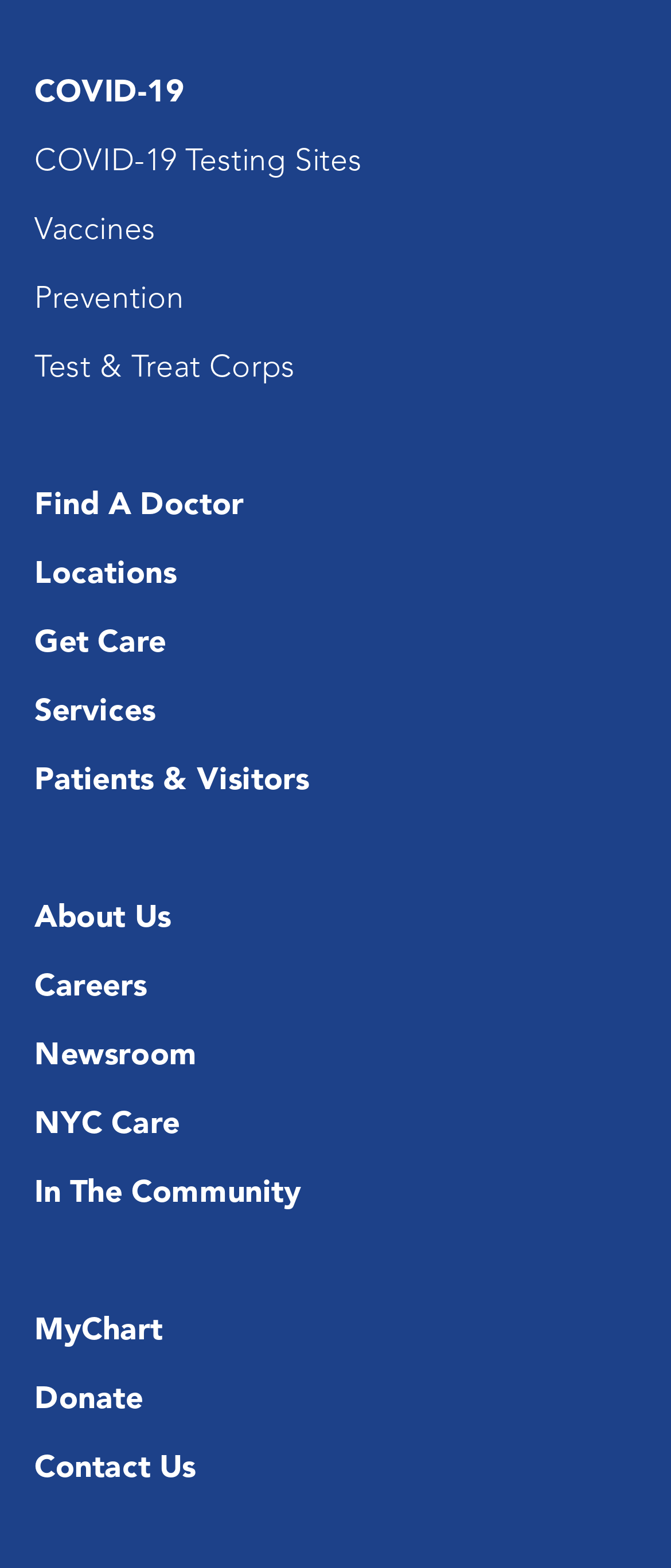Specify the bounding box coordinates of the area to click in order to execute this command: 'Explore services'. The coordinates should consist of four float numbers ranging from 0 to 1, and should be formatted as [left, top, right, bottom].

[0.051, 0.437, 0.232, 0.47]